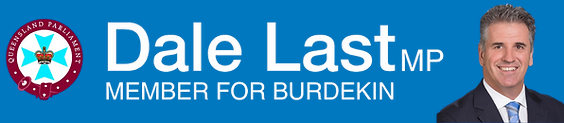Give a short answer using one word or phrase for the question:
What is the color of the background in the image?

Blue